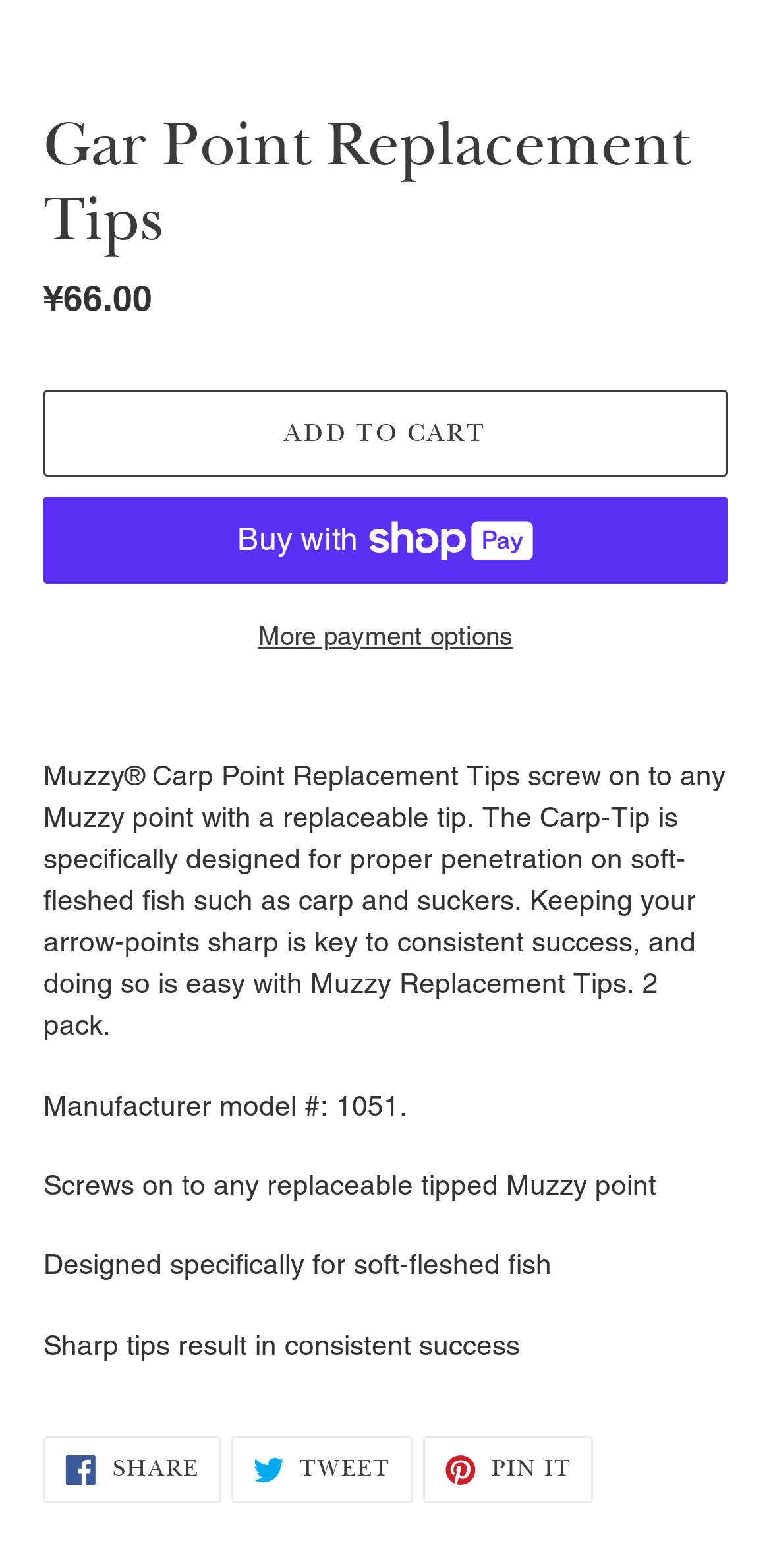Utilize the information from the image to answer the question in detail:
What is the benefit of keeping arrow-points sharp?

The benefit of keeping arrow-points sharp can be found in the static text section, where it is written as 'Sharp tips result in consistent success'.